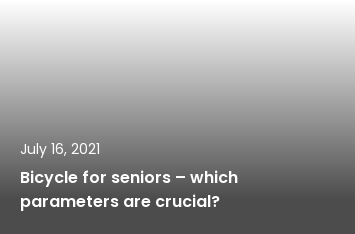Who is the target audience of the article?
Could you please answer the question thoroughly and with as much detail as possible?

The title of the article suggests that it is addressing important factors to consider when choosing a bicycle suitable for older adults, implying that the target audience is seniors and caregivers who are interested in promoting an active lifestyle in the senior community.